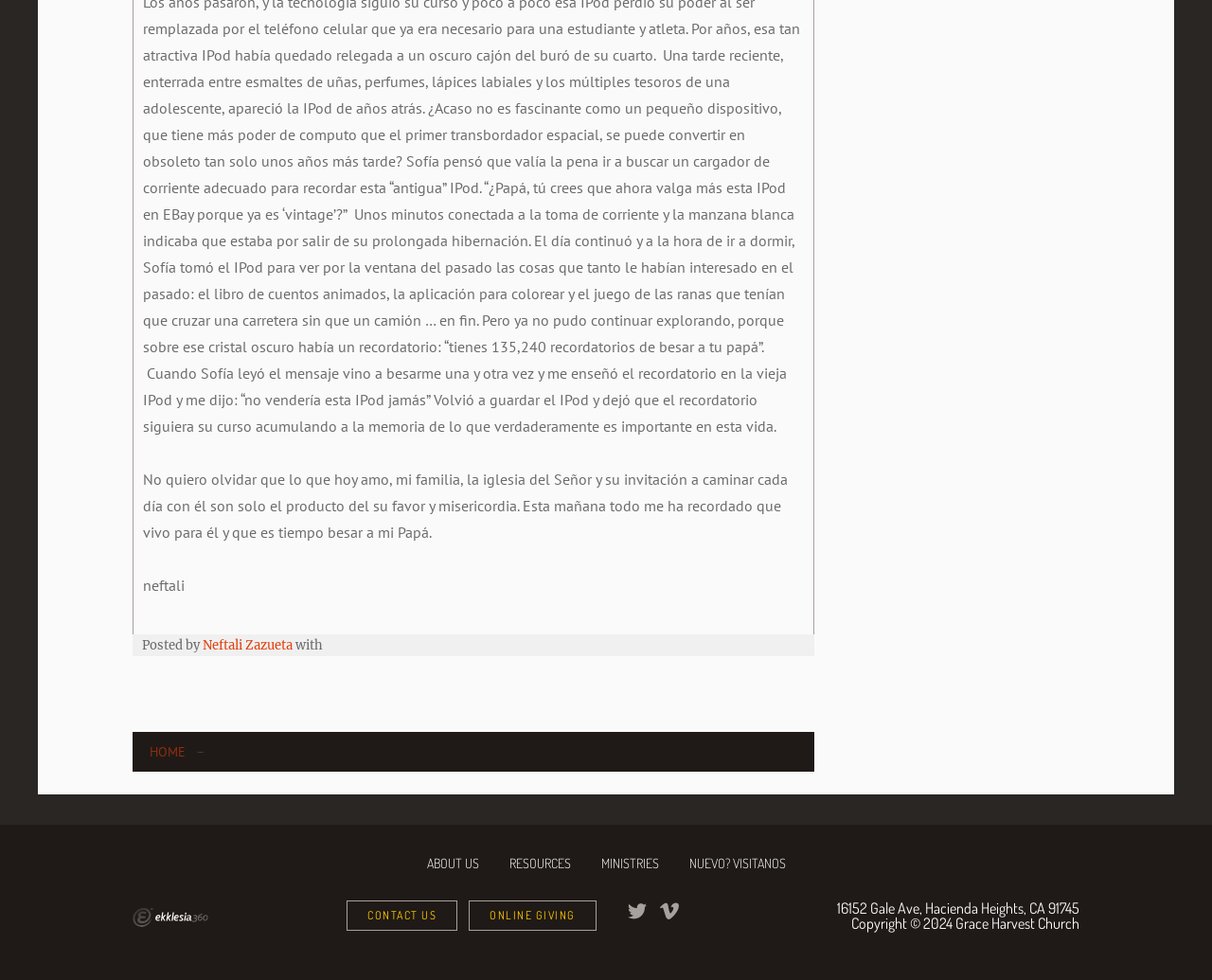Please identify the bounding box coordinates of the element on the webpage that should be clicked to follow this instruction: "visit ministries". The bounding box coordinates should be given as four float numbers between 0 and 1, formatted as [left, top, right, bottom].

[0.496, 0.873, 0.543, 0.888]